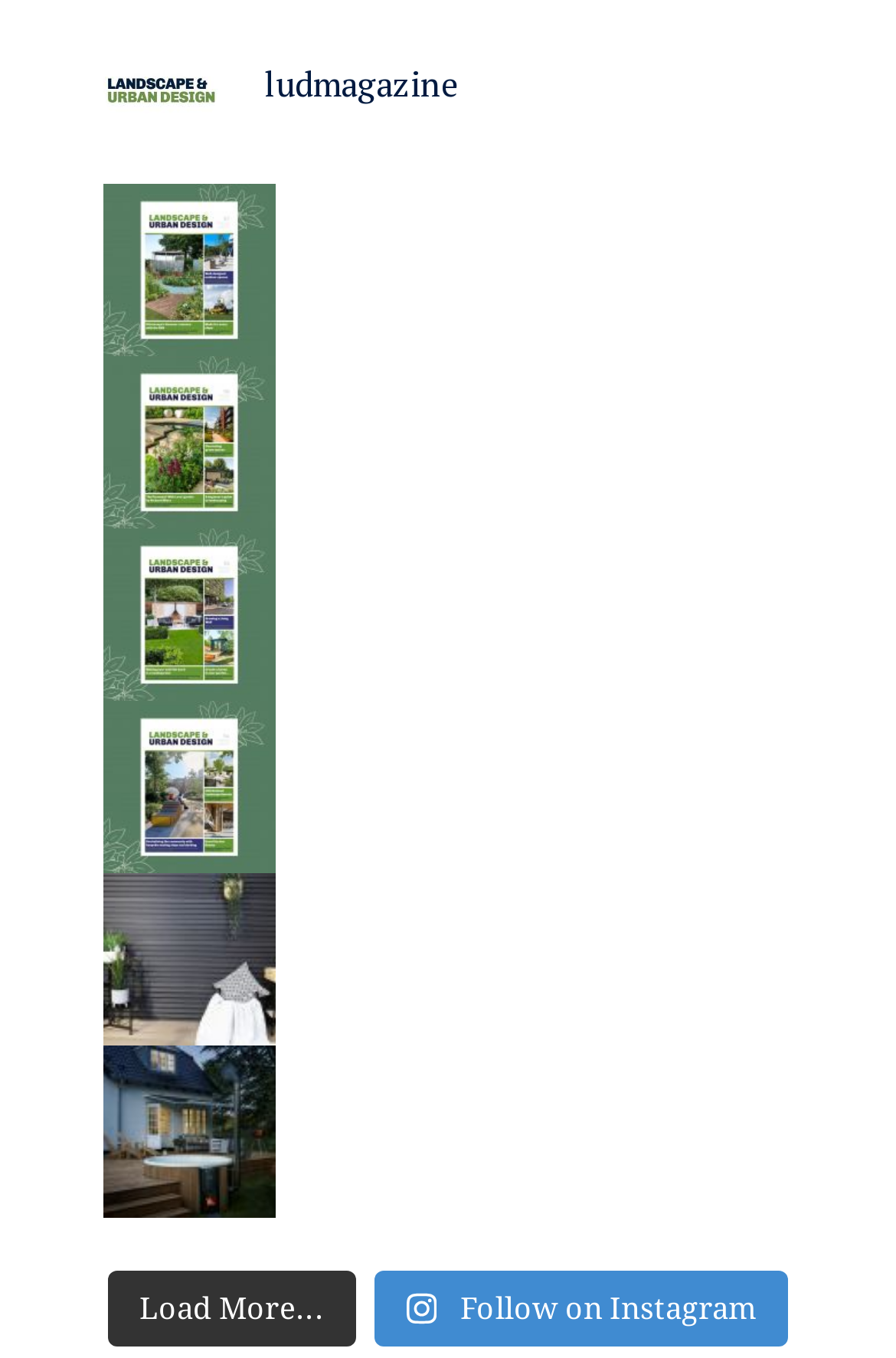Find the bounding box coordinates of the clickable area required to complete the following action: "Click on the link to view the latest issue of Landscape & Urban Design".

[0.115, 0.135, 0.308, 0.262]